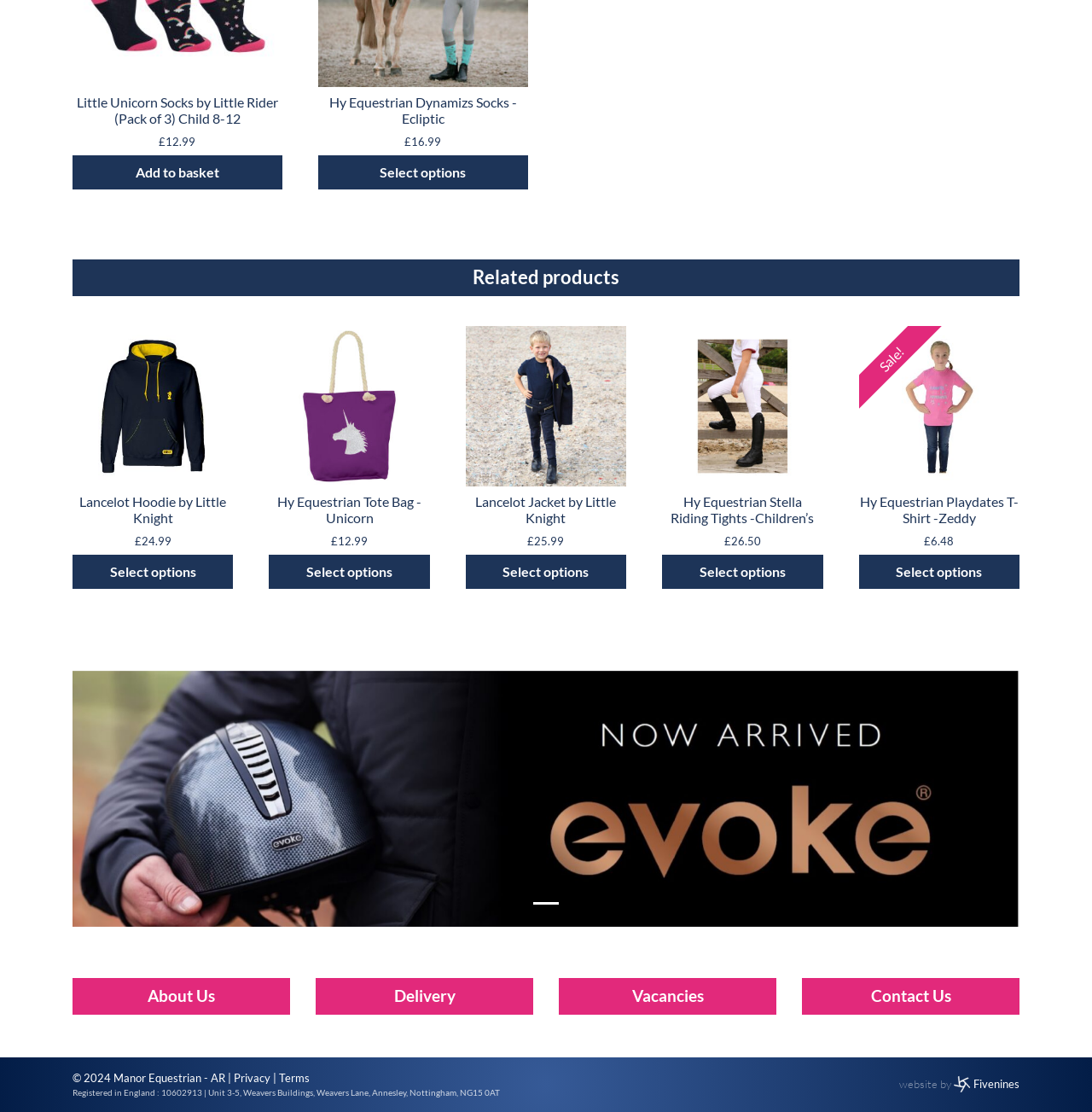Please provide a brief answer to the following inquiry using a single word or phrase:
What is the name of the product with the heading 'Little Unicorn Socks by Little Rider (Pack of 3) Child 8-12'?

Little Unicorn Socks